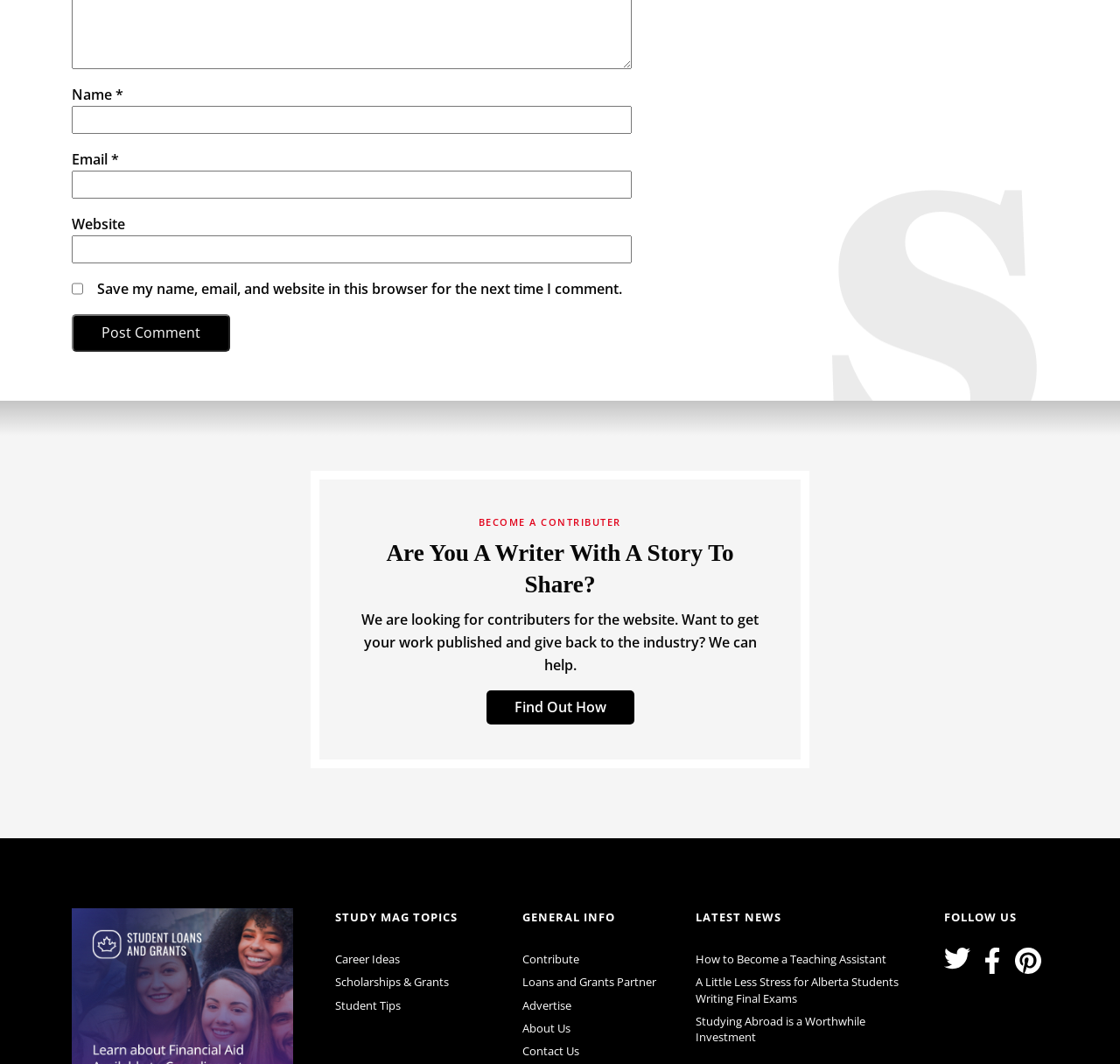Please identify the coordinates of the bounding box for the clickable region that will accomplish this instruction: "Click the 'Post Comment' button".

[0.064, 0.295, 0.205, 0.33]